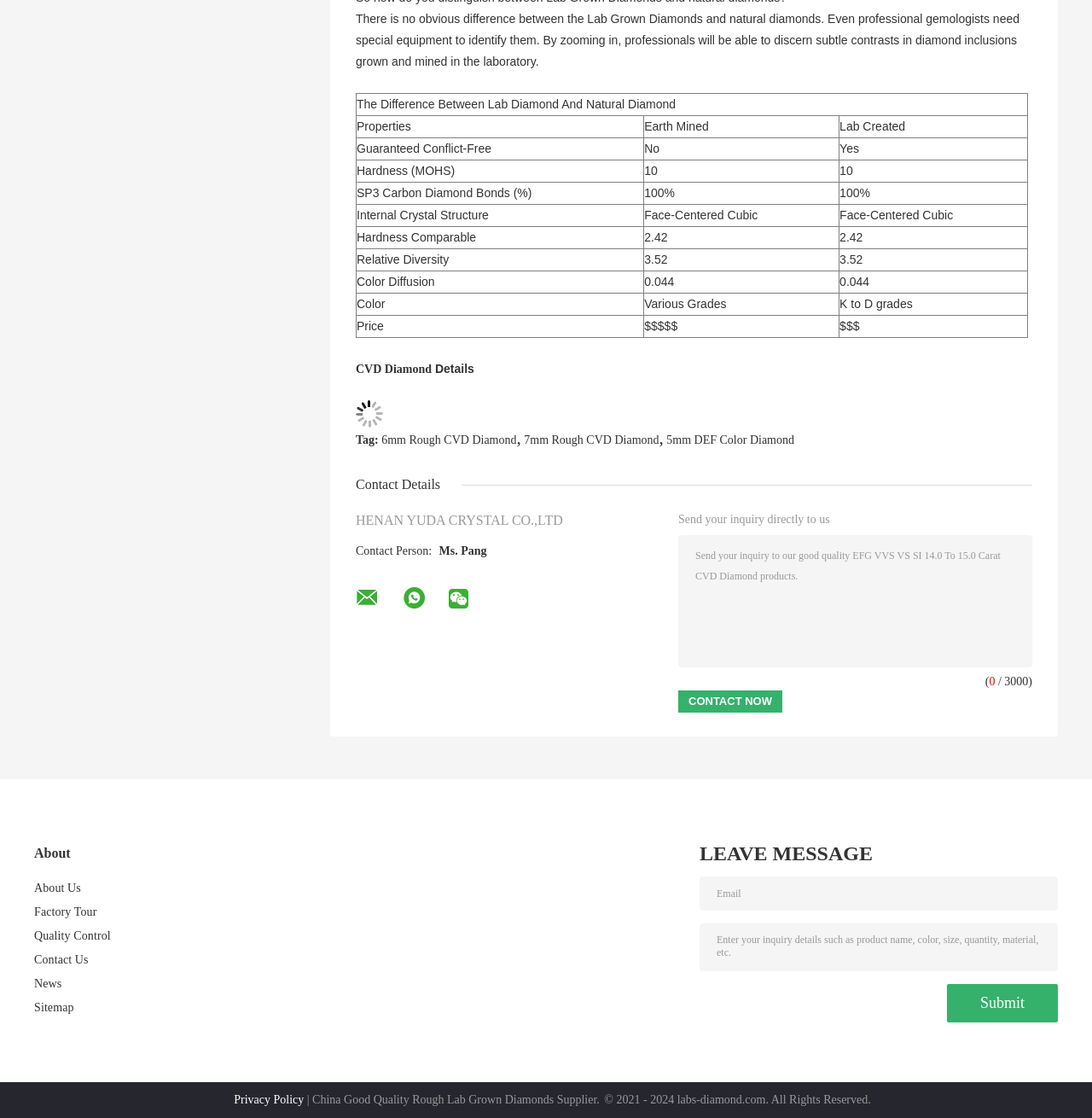Find and provide the bounding box coordinates for the UI element described with: "Factory Tour".

[0.031, 0.81, 0.089, 0.822]